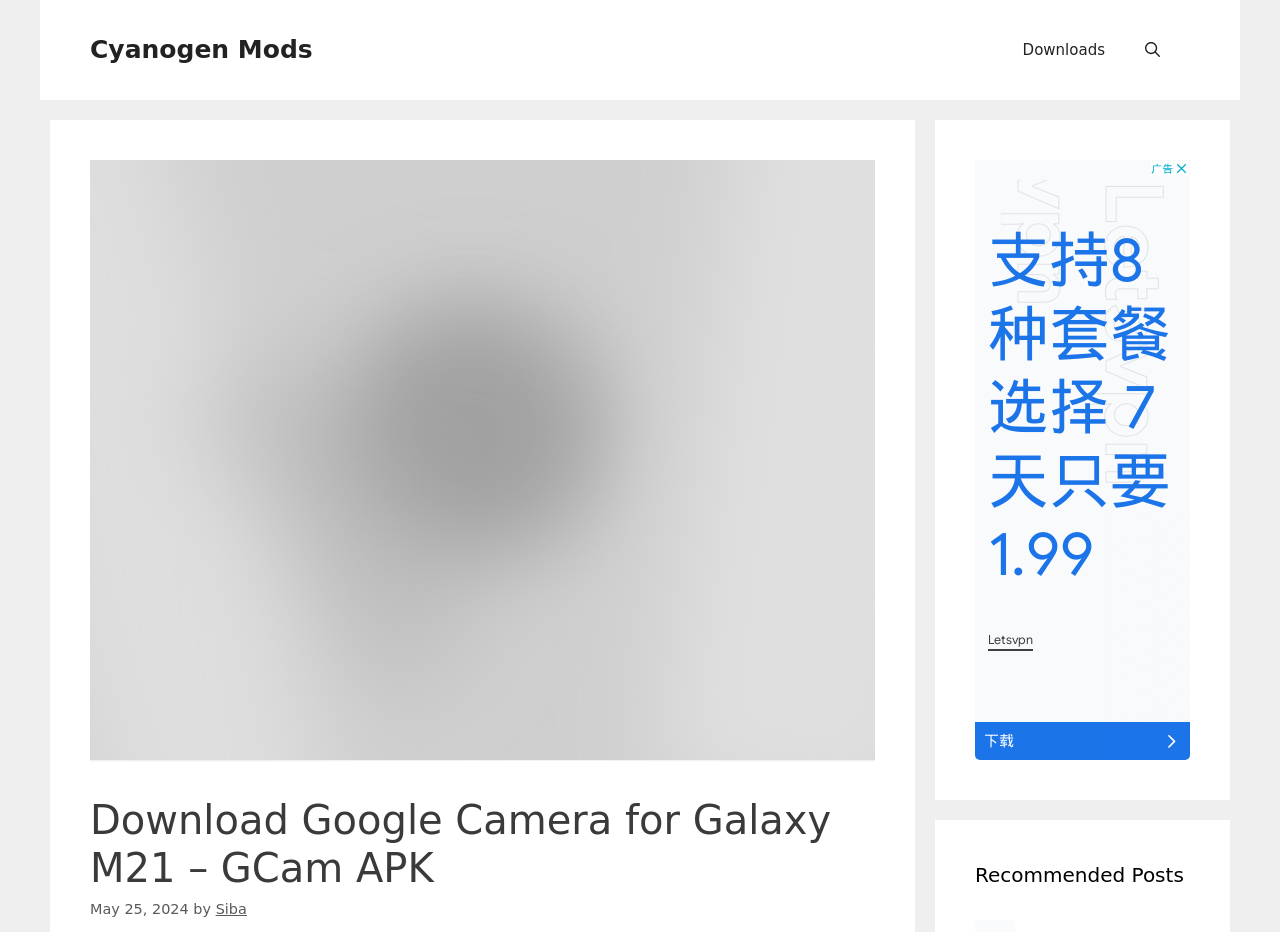Given the following UI element description: "aria-label="Open search"", find the bounding box coordinates in the webpage screenshot.

[0.879, 0.021, 0.922, 0.086]